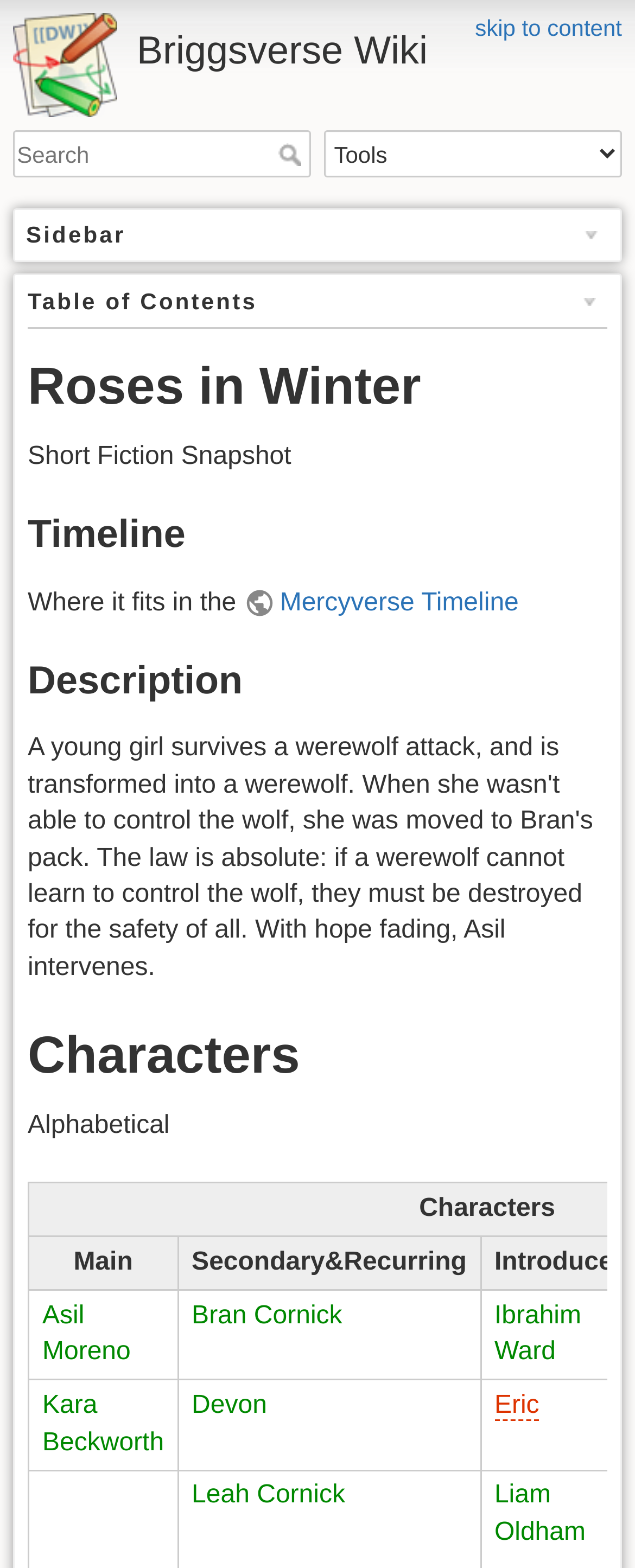Can you look at the image and give a comprehensive answer to the question:
What is the title of the short fiction snapshot?

The title of the short fiction snapshot can be found in the heading element with the text 'Roses in Winter', which is located below the 'Sidebar' navigation element.